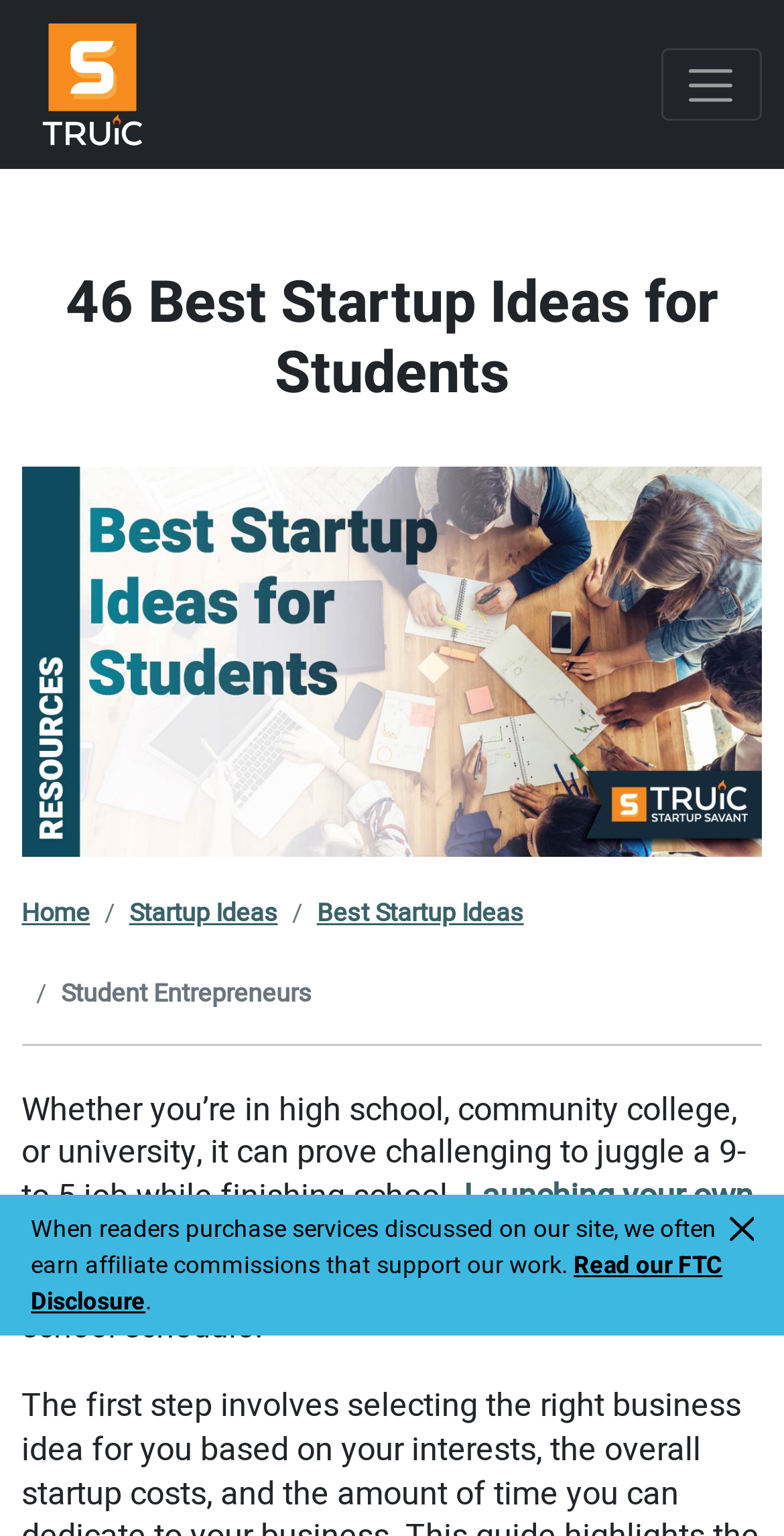Determine and generate the text content of the webpage's headline.

46 Best Startup Ideas for Students